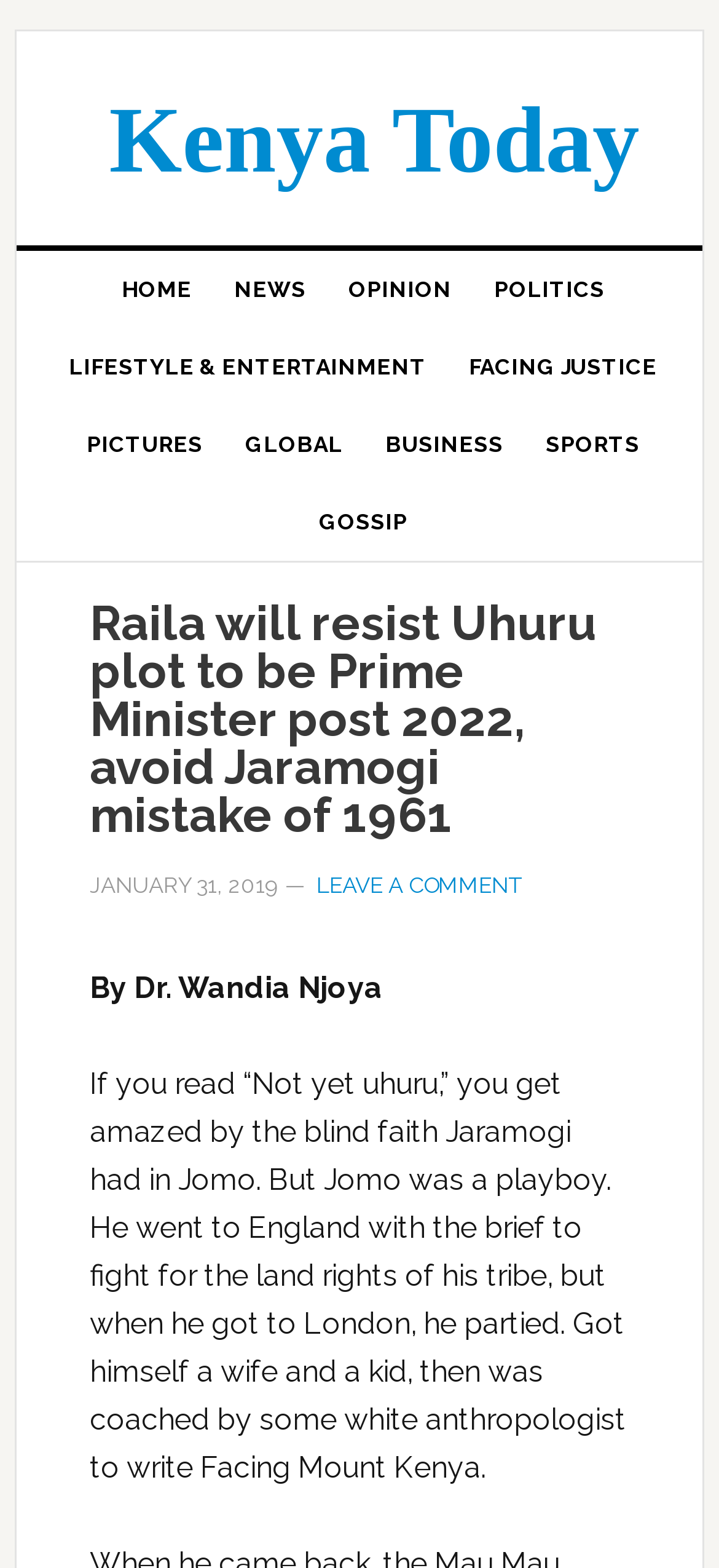Please identify the bounding box coordinates of the element that needs to be clicked to execute the following command: "Click on the HOME link". Provide the bounding box using four float numbers between 0 and 1, formatted as [left, top, right, bottom].

[0.138, 0.16, 0.297, 0.209]